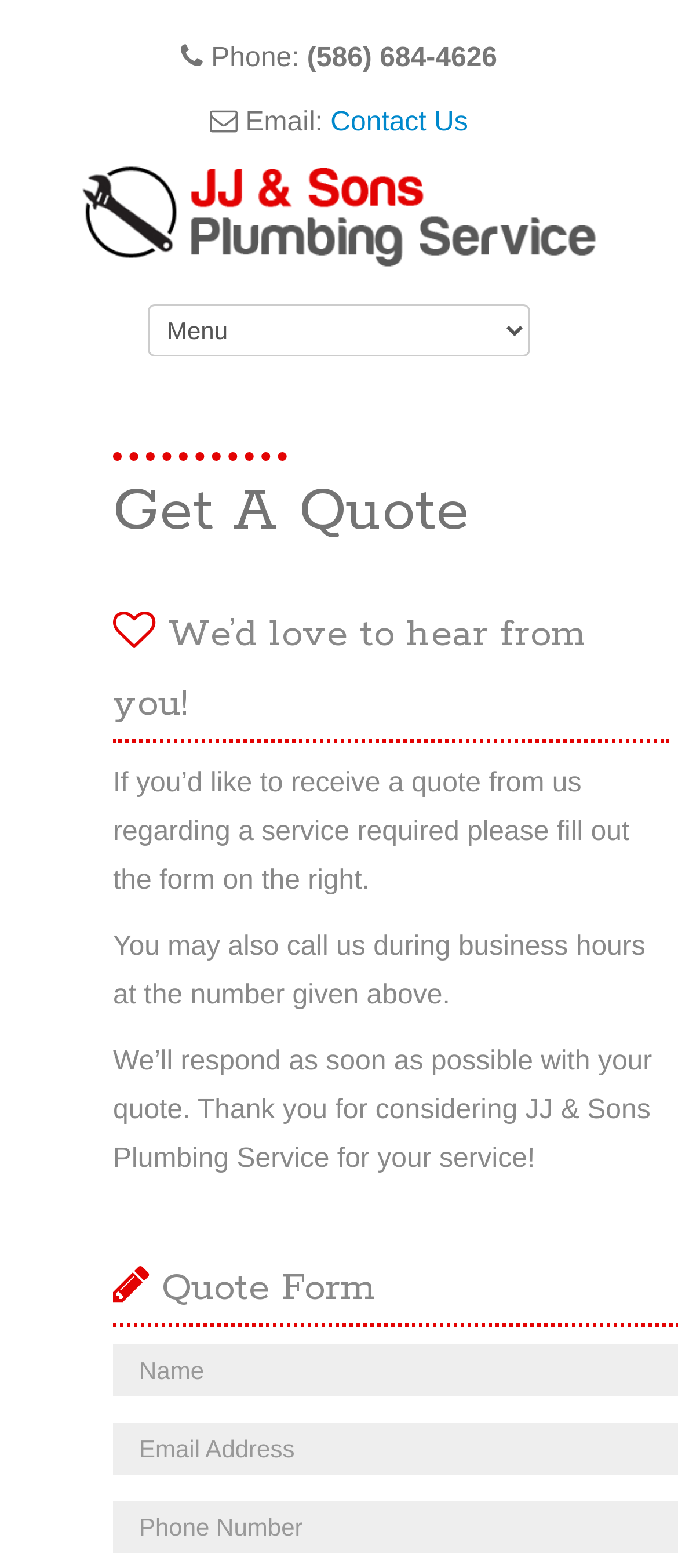Please determine the bounding box coordinates for the UI element described as: "Contact Us".

[0.487, 0.069, 0.69, 0.088]